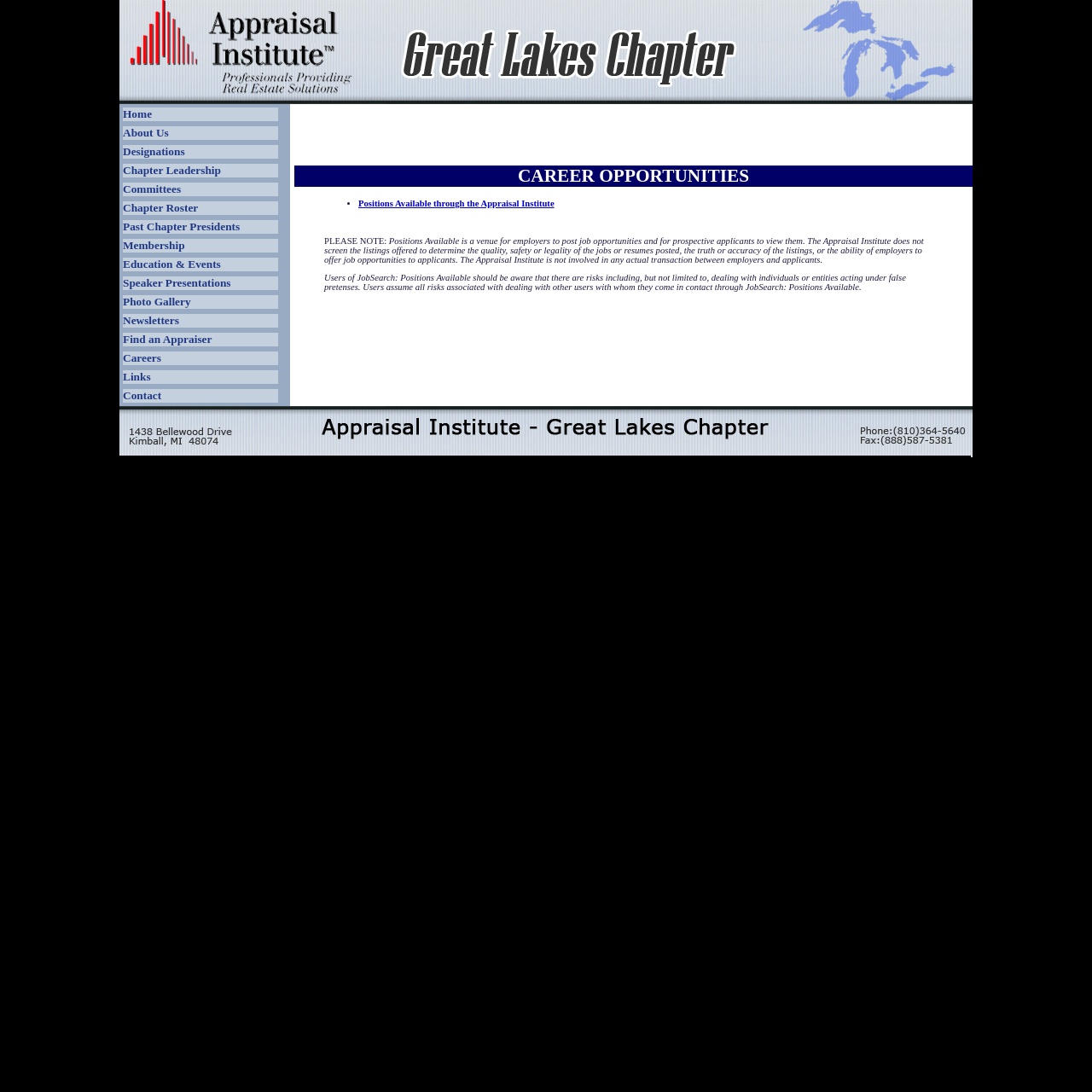Please provide a comprehensive answer to the question below using the information from the image: What is the purpose of the 'Positions Available' section?

The 'Positions Available' section is a venue for employers to post job opportunities and for prospective applicants to view them, as stated in the disclaimer on the webpage.